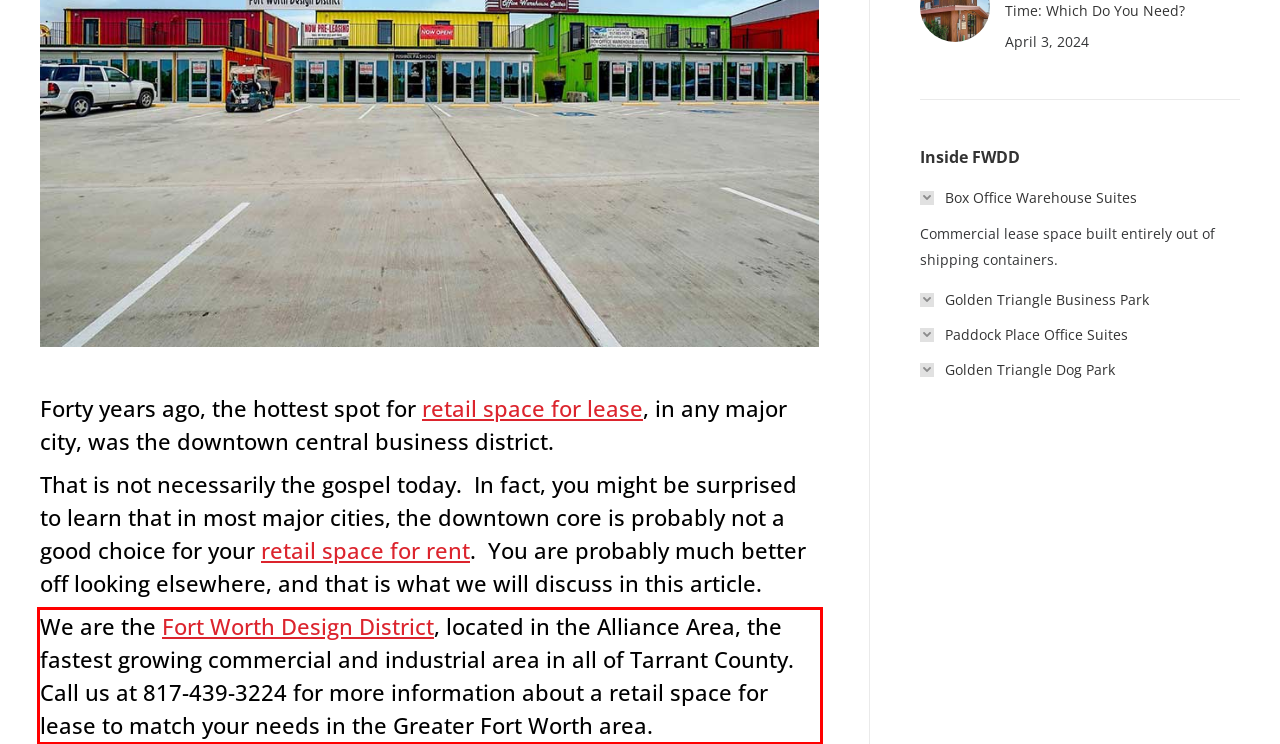By examining the provided screenshot of a webpage, recognize the text within the red bounding box and generate its text content.

We are the Fort Worth Design District, located in the Alliance Area, the fastest growing commercial and industrial area in all of Tarrant County. Call us at 817-439-3224 for more information about a retail space for lease to match your needs in the Greater Fort Worth area.